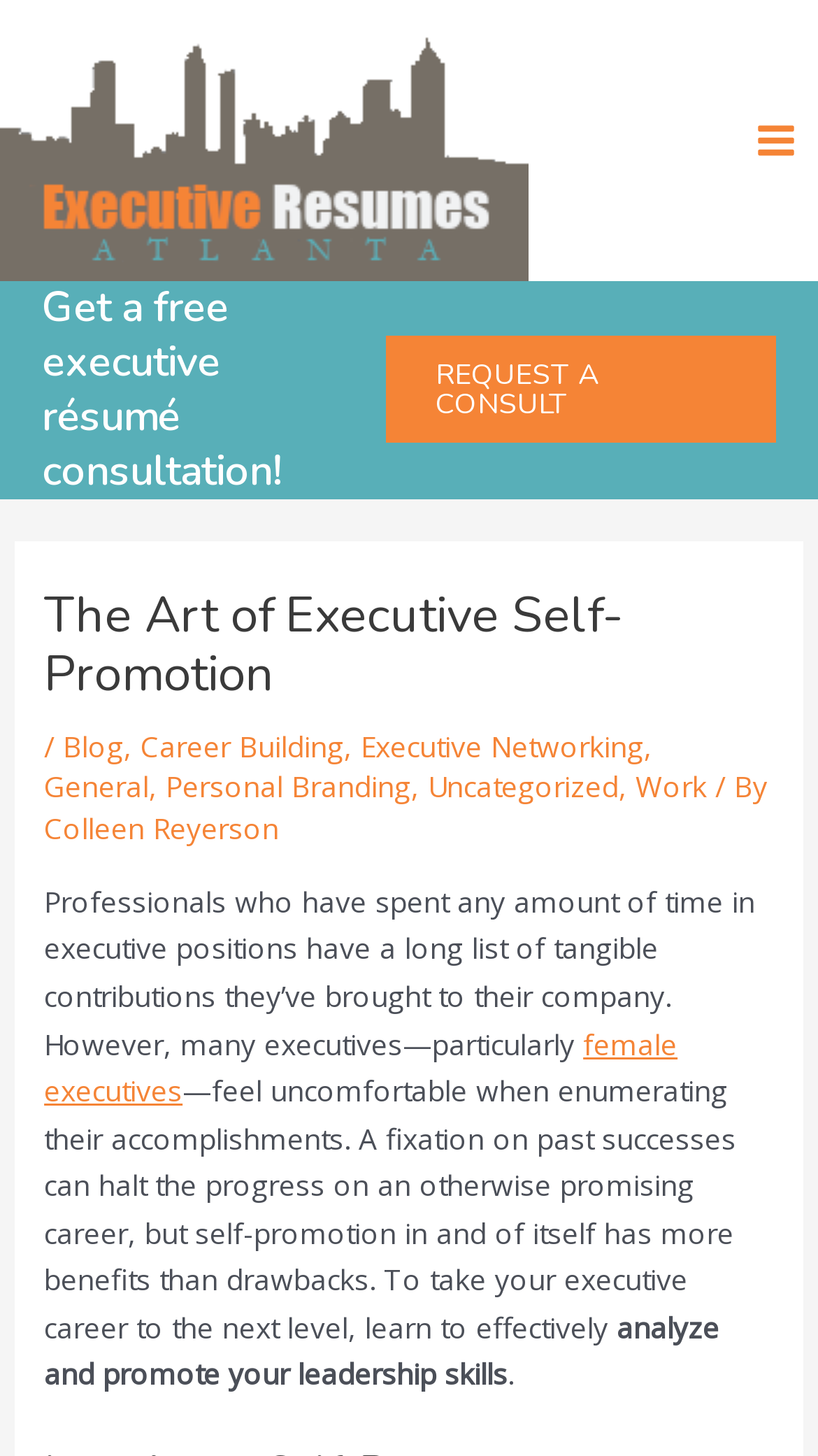Bounding box coordinates are to be given in the format (top-left x, top-left y, bottom-right x, bottom-right y). All values must be floating point numbers between 0 and 1. Provide the bounding box coordinate for the UI element described as: REQUEST A CONSULT

[0.471, 0.231, 0.949, 0.305]